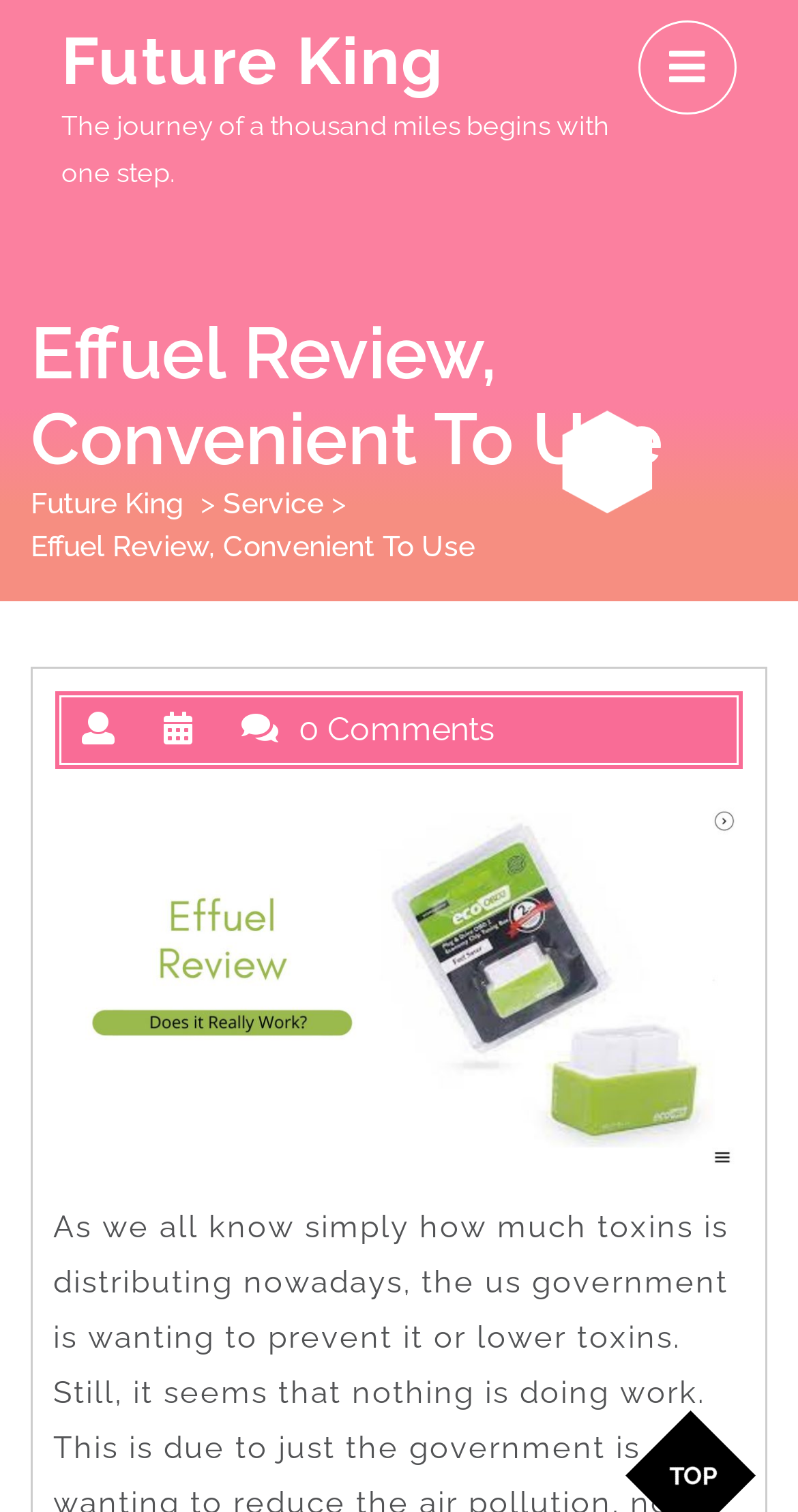Explain the webpage in detail.

The webpage is about an Effuel Review, with a focus on its convenience of use. At the top left, there is a link to "Future King". Below it, there is a quote "The journey of a thousand miles begins with one step." 

On the top right, there is a menu tab with an icon, currently not selected. 

The main content of the webpage is headed by "Effuel Review, Convenient To Use", which is a heading that spans almost the entire width of the page. Below the heading, there are three links in a row: "Future King", "Service", and another "Future King" link. These links are separated by some text. 

Below these links, there is a repetition of the title "Effuel Review, Convenient To Use", followed by a "0 Comments" text, indicating that there are no comments on this review.